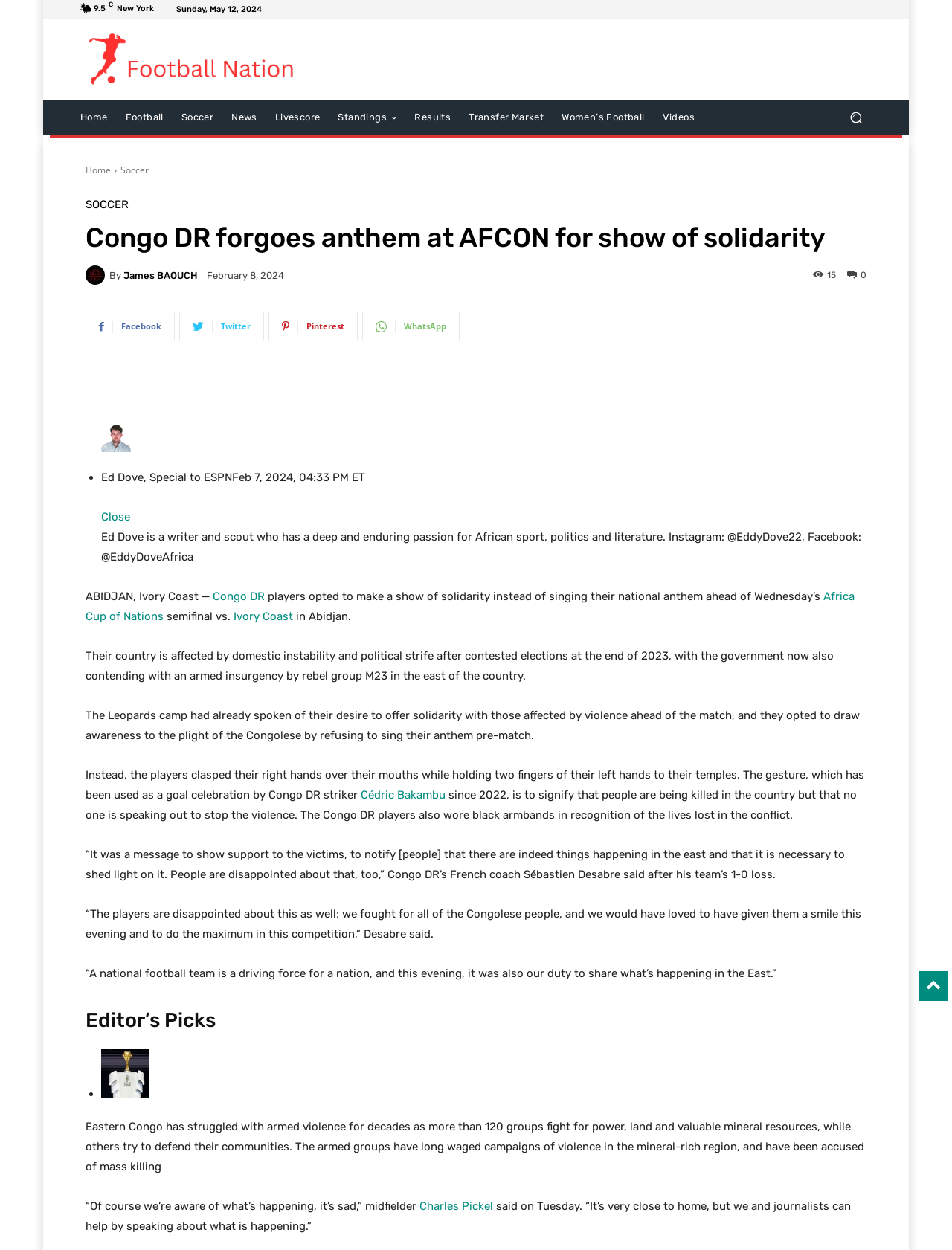Please identify the bounding box coordinates of the element's region that needs to be clicked to fulfill the following instruction: "Click the Search button". The bounding box coordinates should consist of four float numbers between 0 and 1, i.e., [left, top, right, bottom].

[0.881, 0.08, 0.917, 0.108]